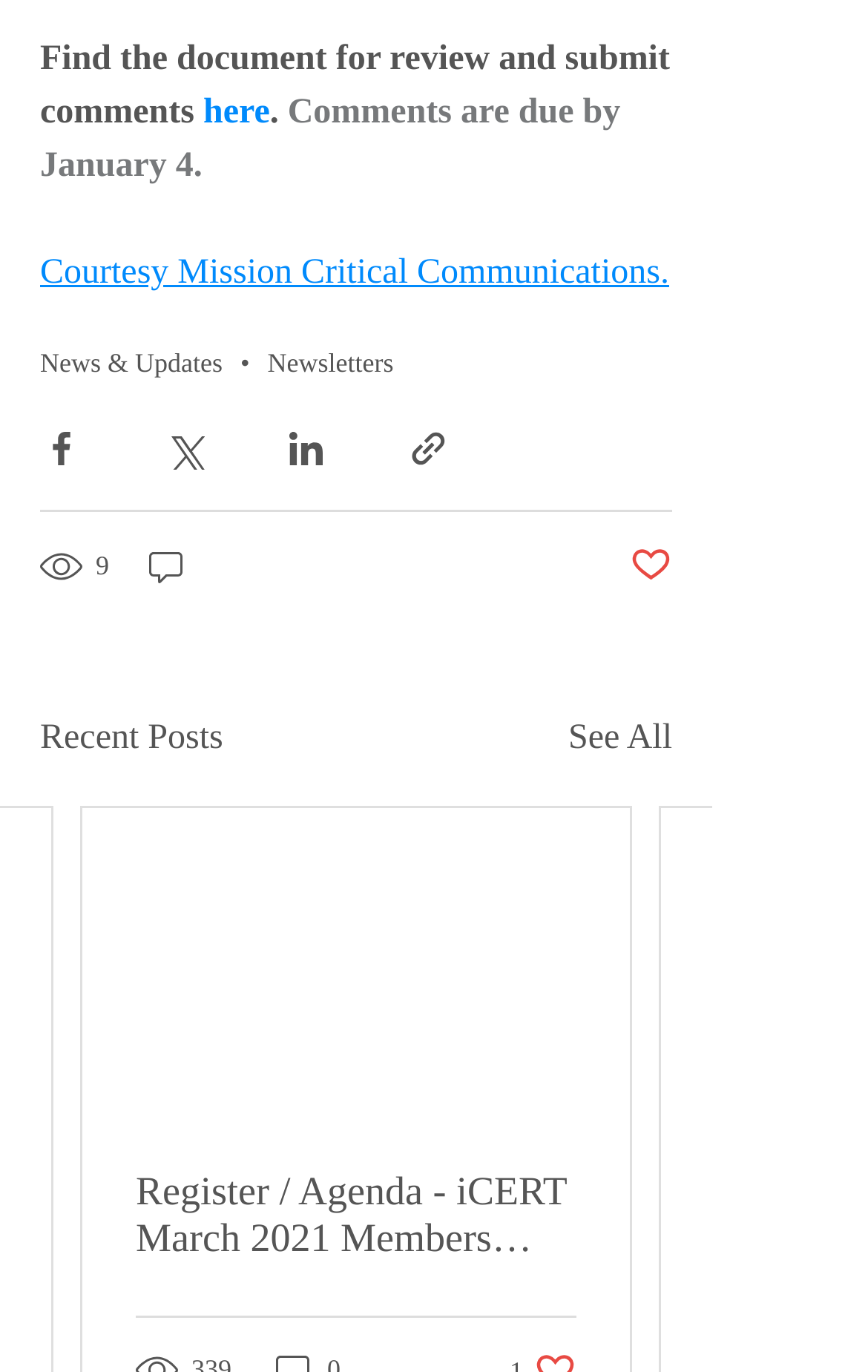Find the bounding box coordinates for the UI element that matches this description: "Information about document and author".

None